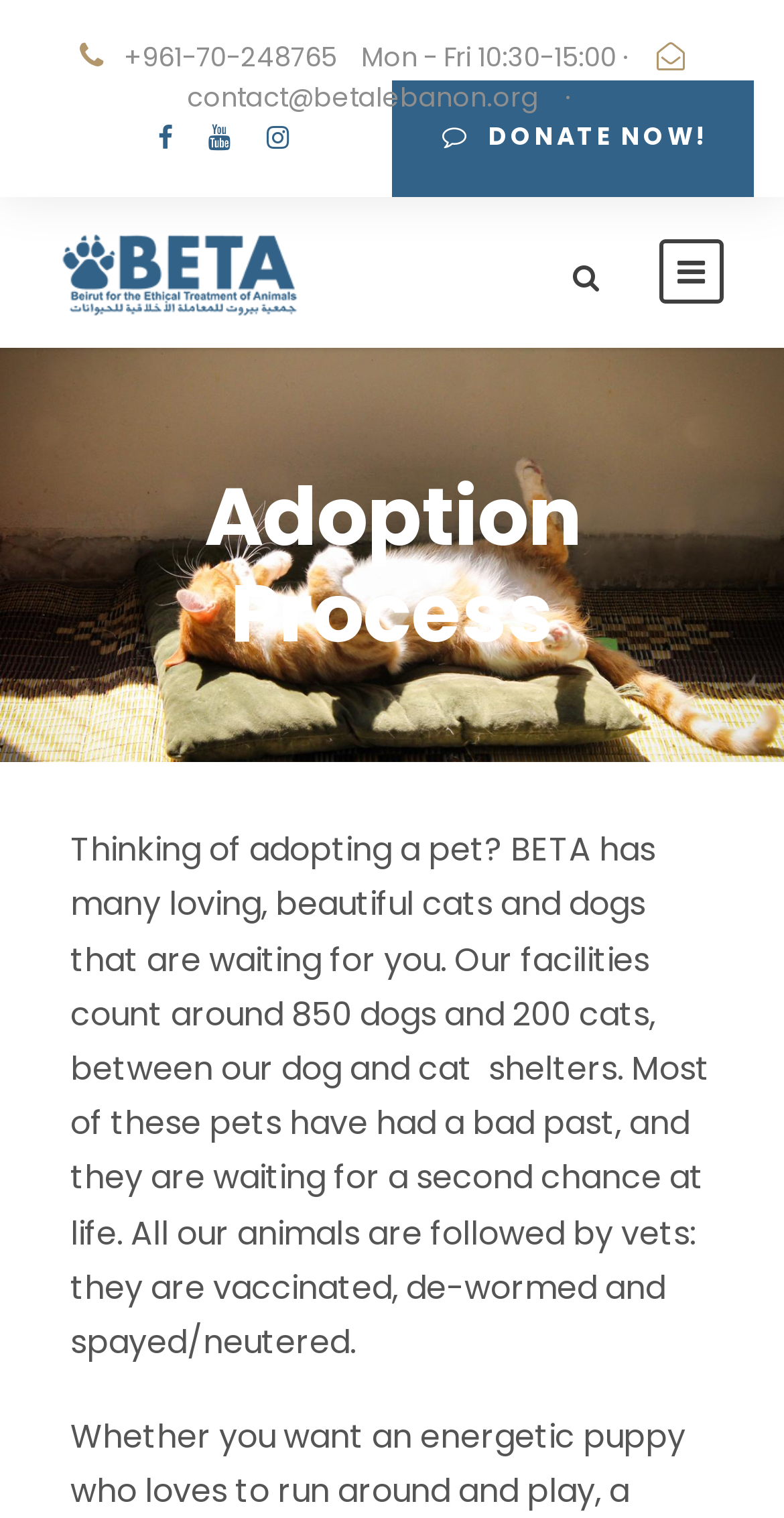Please answer the following question using a single word or phrase: 
How many pets are waiting for adoption?

around 1050